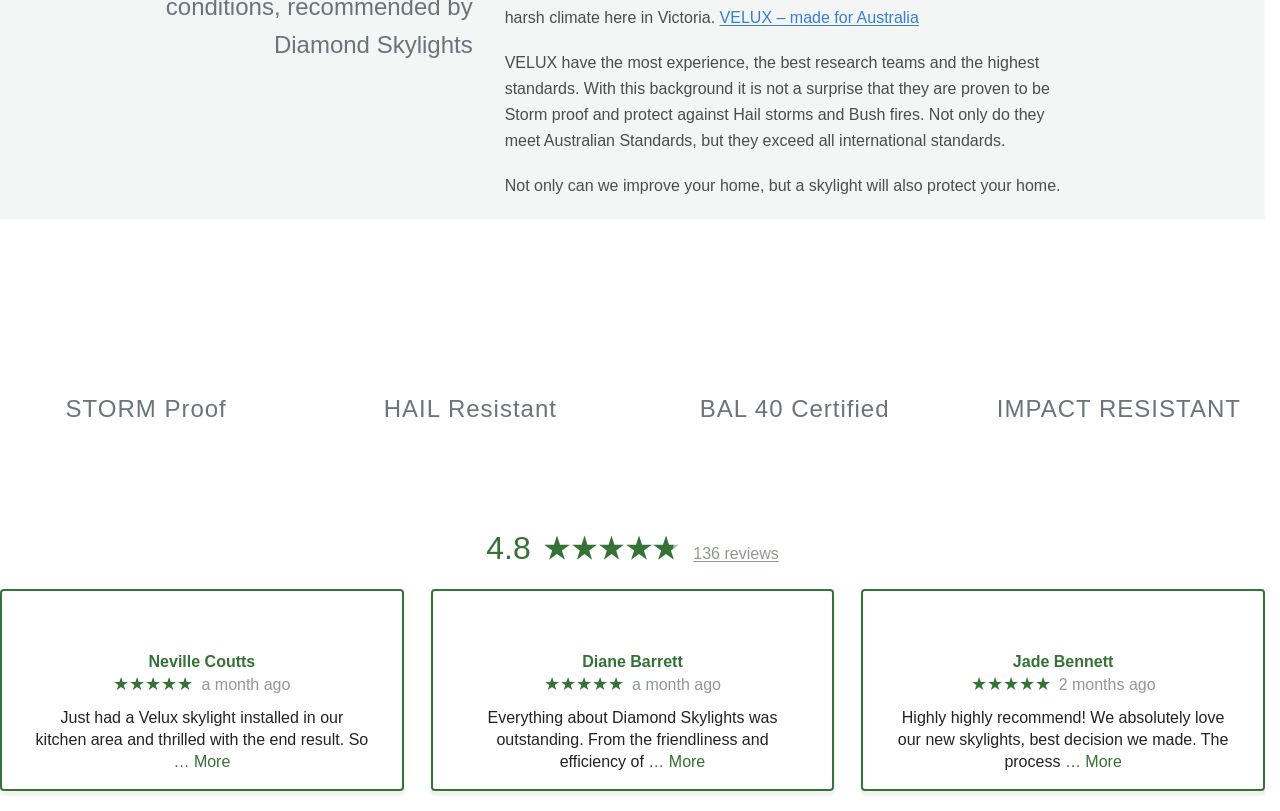Please determine the bounding box coordinates of the element's region to click for the following instruction: "Read about VELUX's experience and standards".

[0.394, 0.058, 0.82, 0.175]